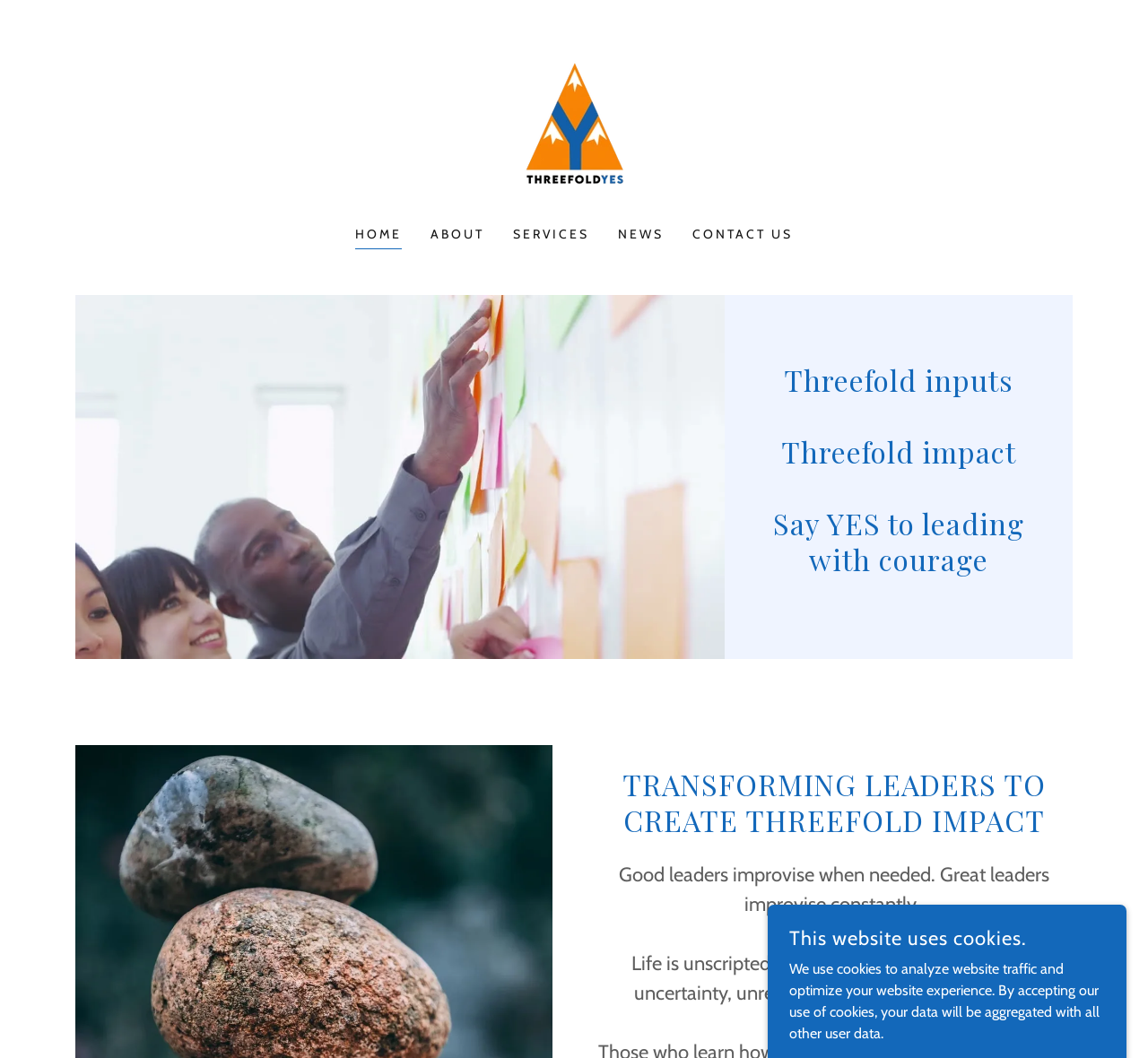Determine the bounding box coordinates for the UI element matching this description: "title="ThreefoldYes, LLC"".

[0.434, 0.11, 0.566, 0.126]